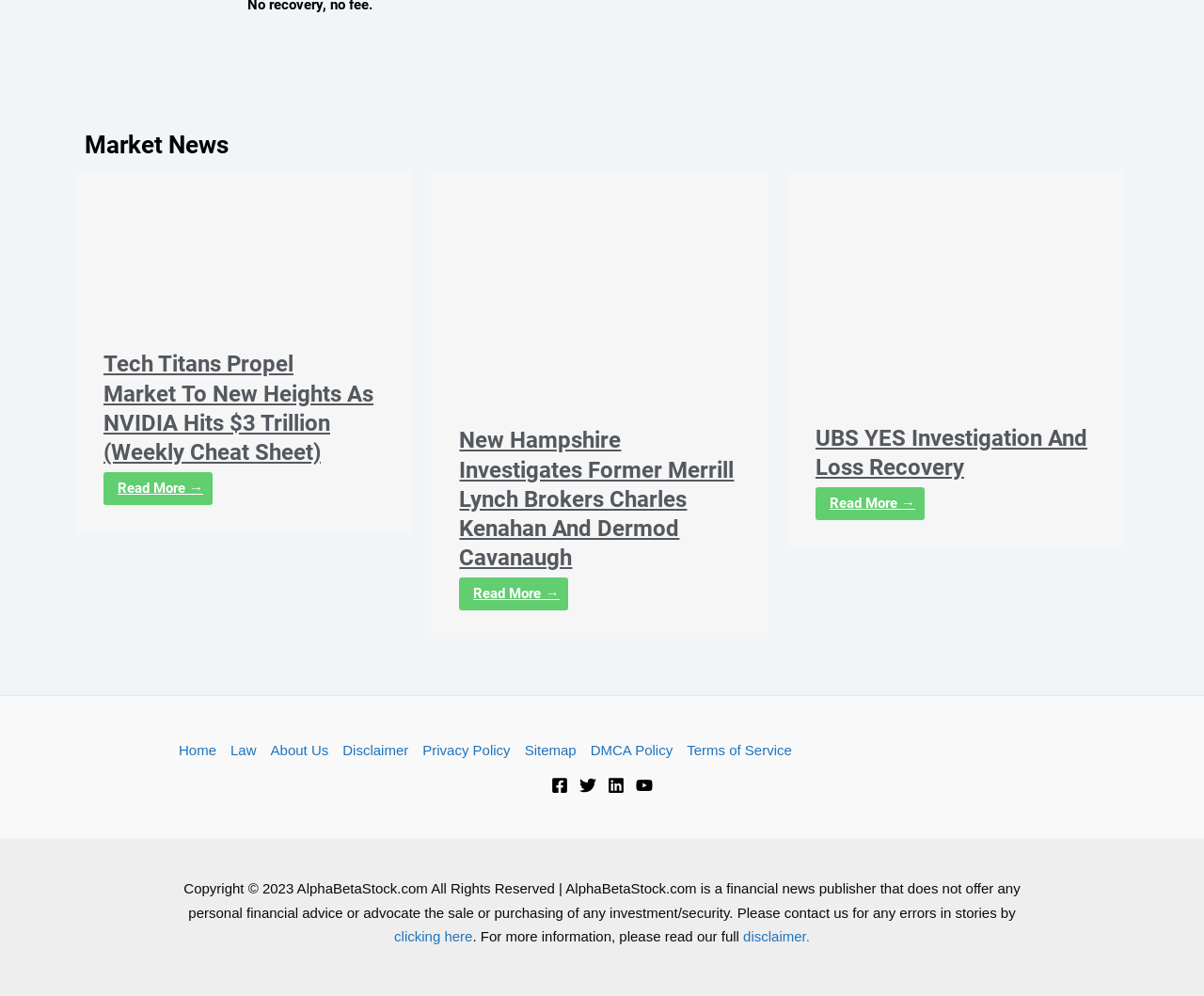Identify the bounding box coordinates of the clickable region required to complete the instruction: "Learn about UBS's YES investigation and loss recovery". The coordinates should be given as four float numbers within the range of 0 and 1, i.e., [left, top, right, bottom].

[0.677, 0.489, 0.768, 0.522]